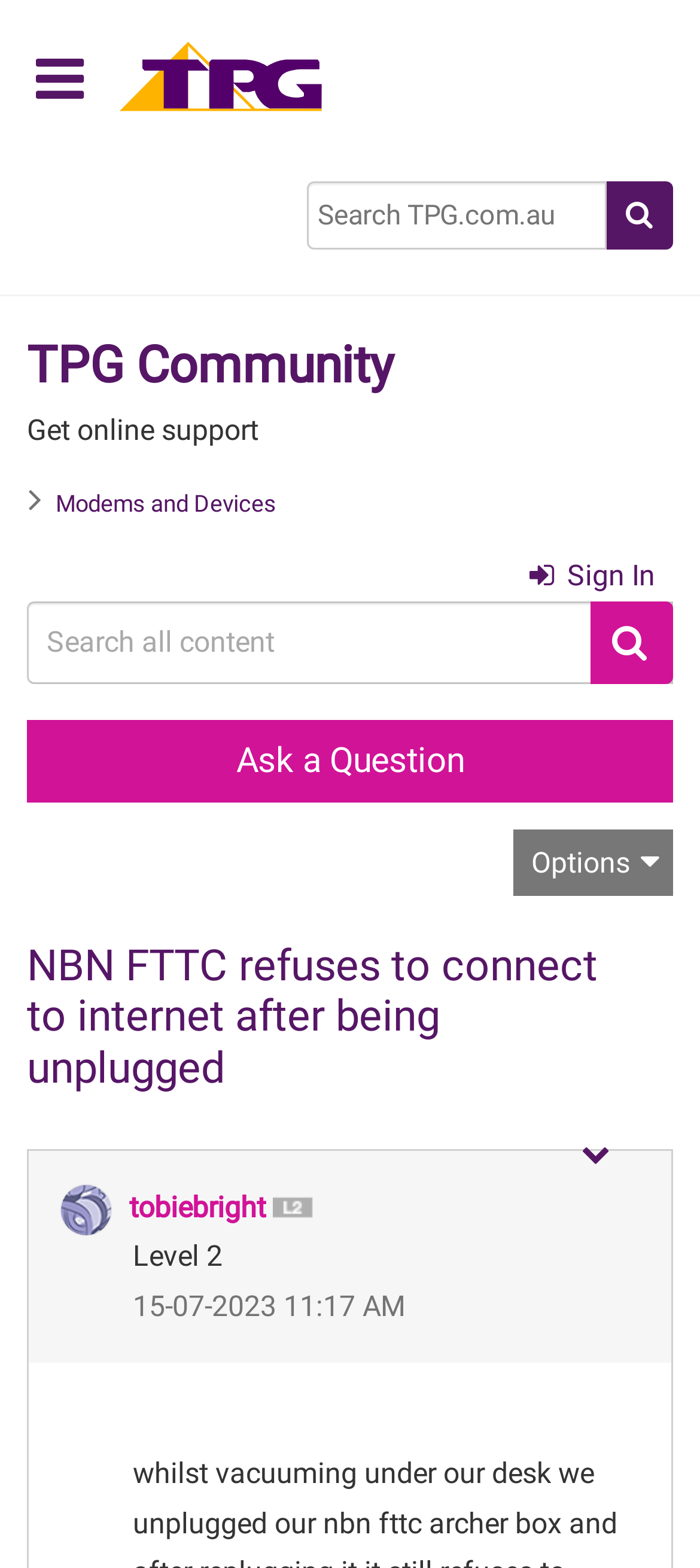Describe all the key features of the webpage in detail.

This webpage is a forum discussion page on the TPG Community website. At the top left, there is a button with a gear icon, followed by a "Home" link with an accompanying image. A search box is located to the right of these elements, accompanied by a magnifying glass button. 

The website's title, "TPG Community", is displayed prominently in the top center, with a "Get online support" text below it. A navigation menu, referred to as "breadcrumbs", is situated below the title, containing a link to "Modems and Devices". 

On the top right, there are links to "Sign In" and a "Search" button. Below these, a text box allows users to input search queries. A "Ask a Question" link is positioned below the search box. 

An "Options" button is located in the top right corner, which is not expanded by default. The main content of the page is a discussion thread titled "NBN FTTC refuses to connect to internet after being unplugged", which is displayed in a large heading. 

Below the thread title, there is a disabled generic element, which may be a separator or a non-interactive element. The author of the post, "tobiebright", is displayed with their profile picture, username, and level (Level 2). The post's timestamp, "15-07-2023 11:17 AM", is shown below the author's information. 

Finally, a "Show post option menu" button is located at the bottom right of the post, which is not expanded by default.